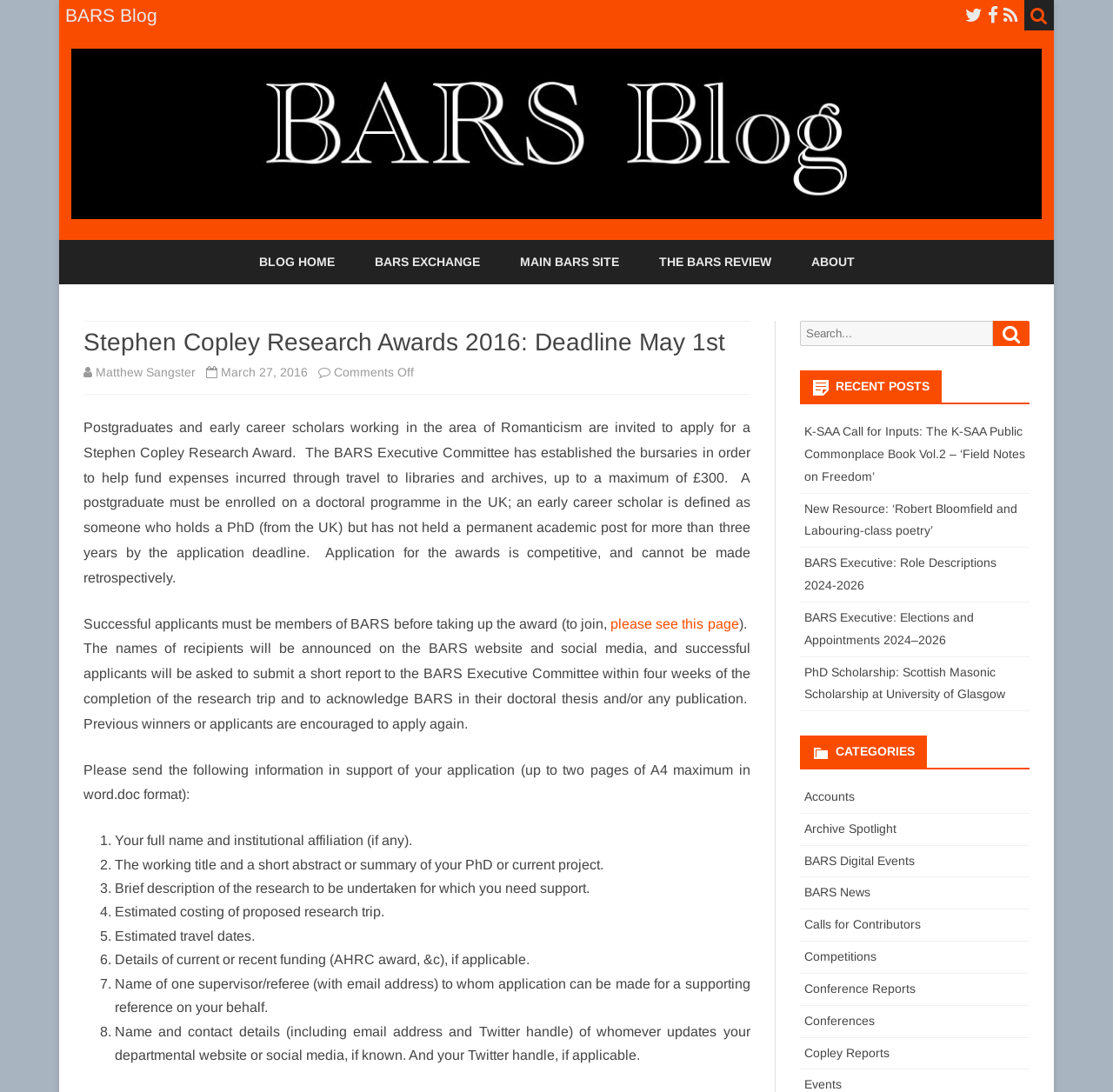Given the description: "BARS Digital Events", determine the bounding box coordinates of the UI element. The coordinates should be formatted as four float numbers between 0 and 1, [left, top, right, bottom].

[0.722, 0.781, 0.822, 0.794]